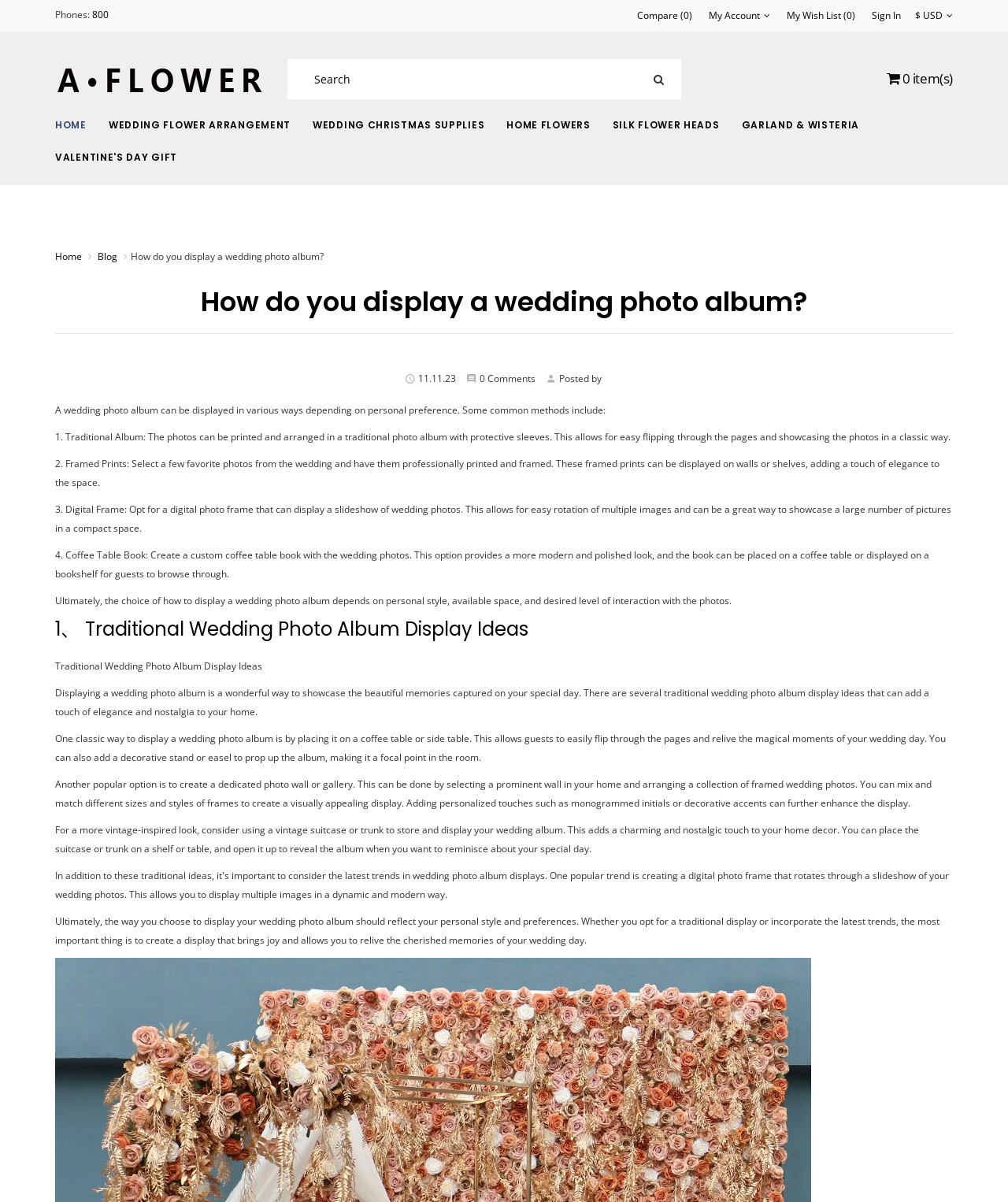What is the topic of the webpage?
Using the details from the image, give an elaborate explanation to answer the question.

Based on the content of the webpage, it appears to be discussing ways to display a wedding photo album, including traditional albums, framed prints, digital frames, and coffee table books.